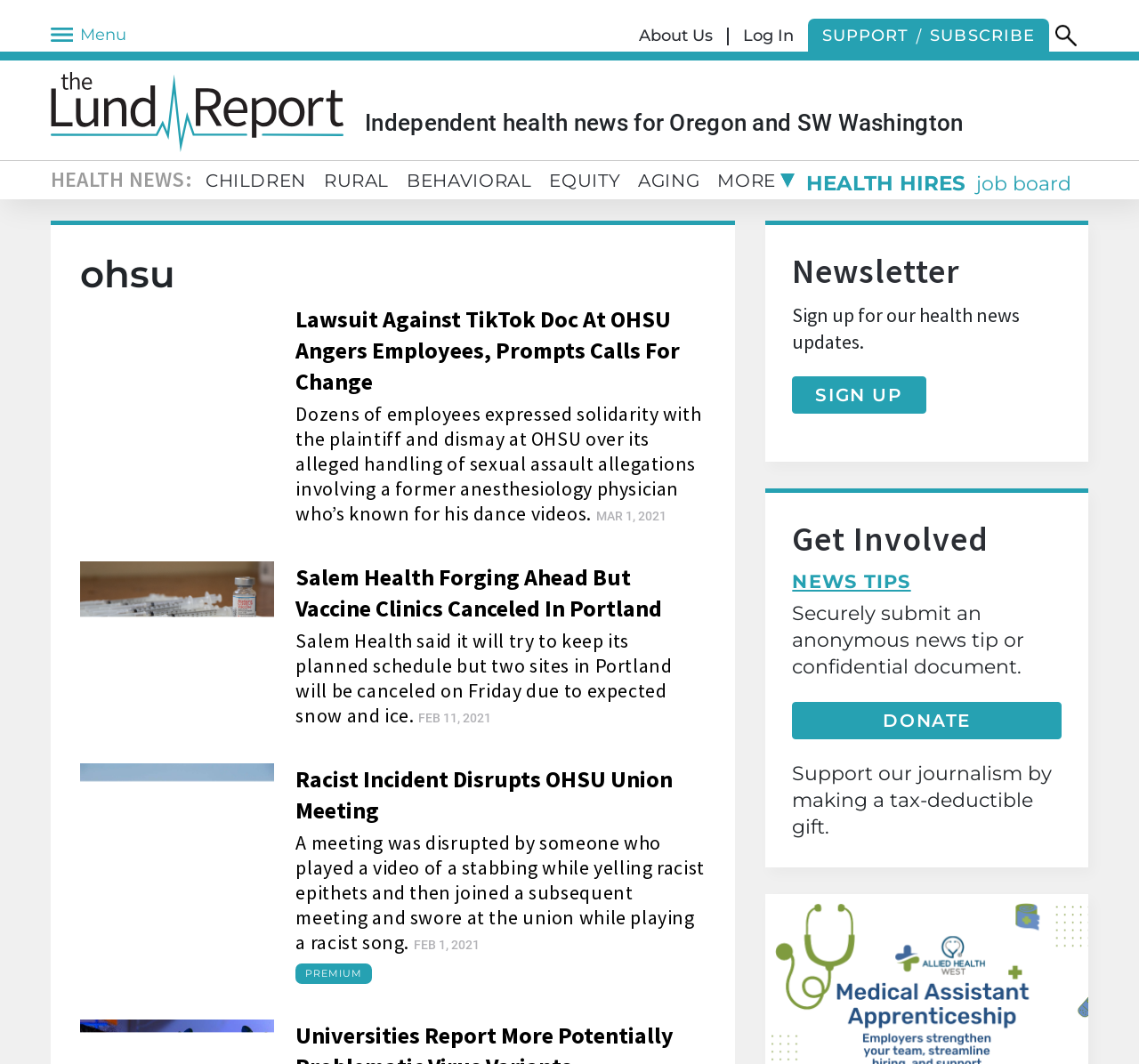Provide your answer to the question using just one word or phrase: What is the topic of the first article?

Lawsuit Against TikTok Doc At OHSU